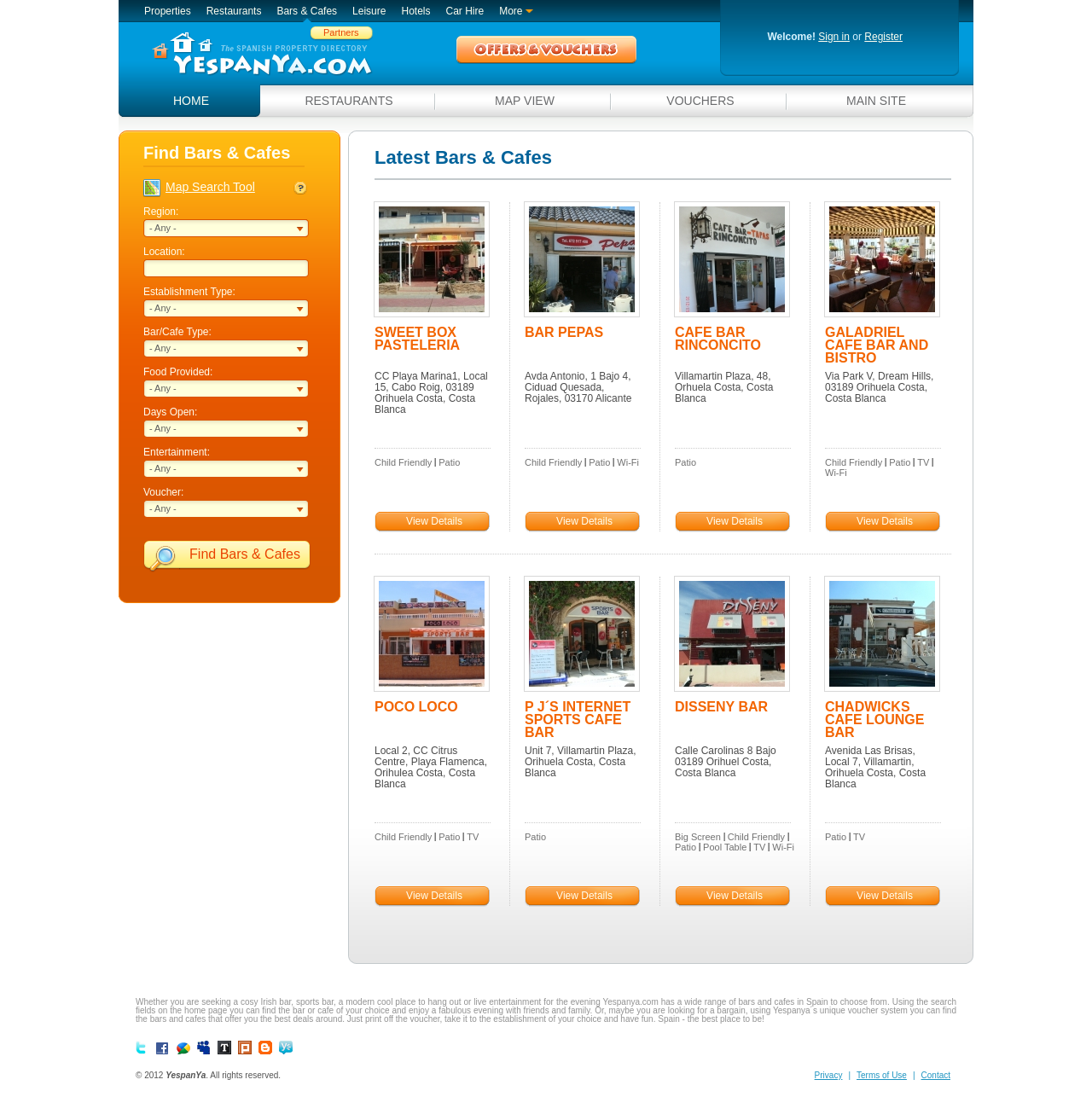How many bars and cafes are listed on the first page?
Please provide a full and detailed response to the question.

I counted the number of bars and cafes listed on the first page of the webpage, which includes SWEET BOX PASTELERIA, BAR PEPAS, CAFE BAR RINCONCITO, and GALADRIEL CAFE BAR AND BISTRO, totaling 4 listings.